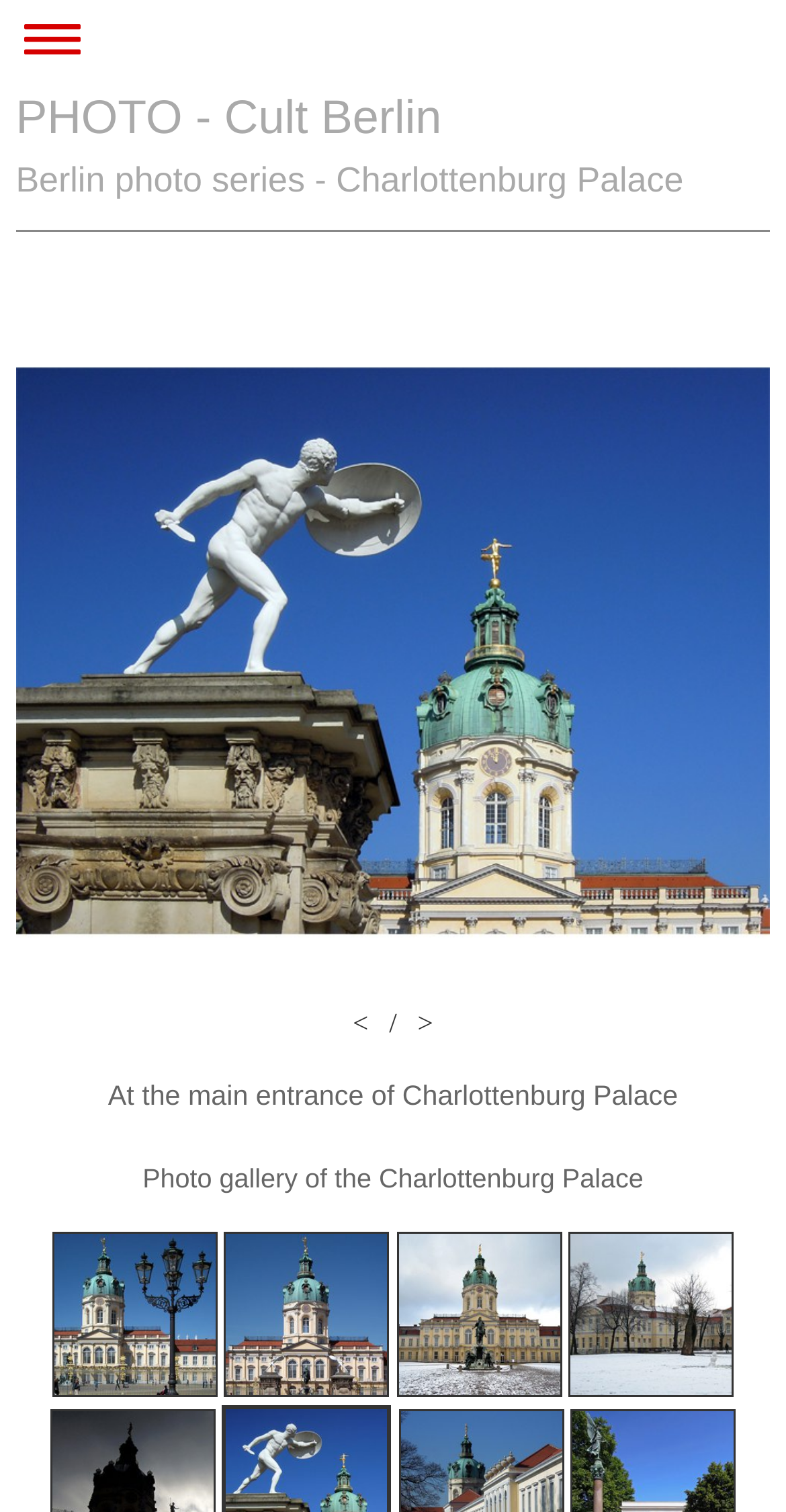How many images are on this webpage?
Please use the visual content to give a single word or phrase answer.

7